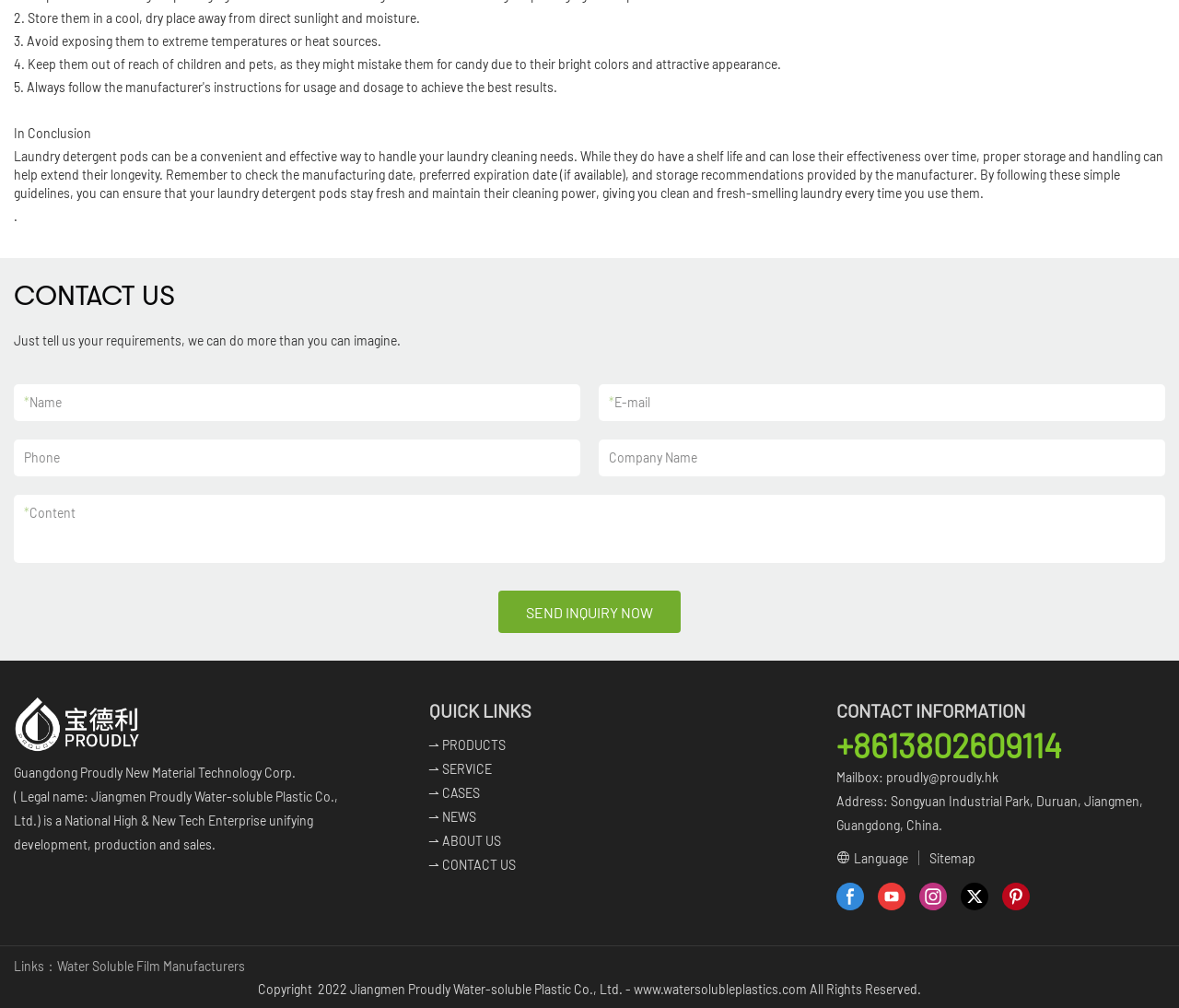Using the provided element description, identify the bounding box coordinates as (top-left x, top-left y, bottom-right x, bottom-right y). Ensure all values are between 0 and 1. Description: ⇀ CASES

[0.363, 0.778, 0.407, 0.794]